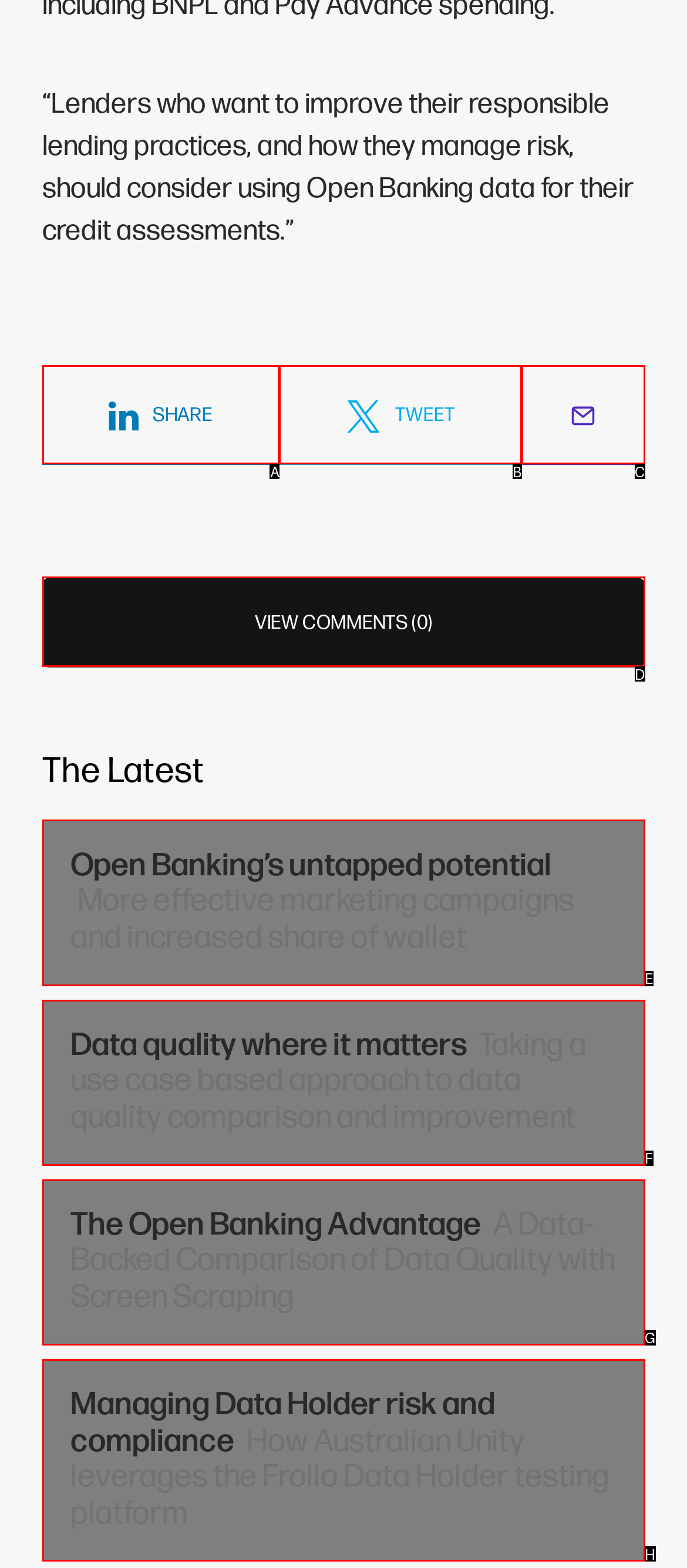Determine the option that best fits the description: parent_node: The Open Banking Advantage
Reply with the letter of the correct option directly.

G